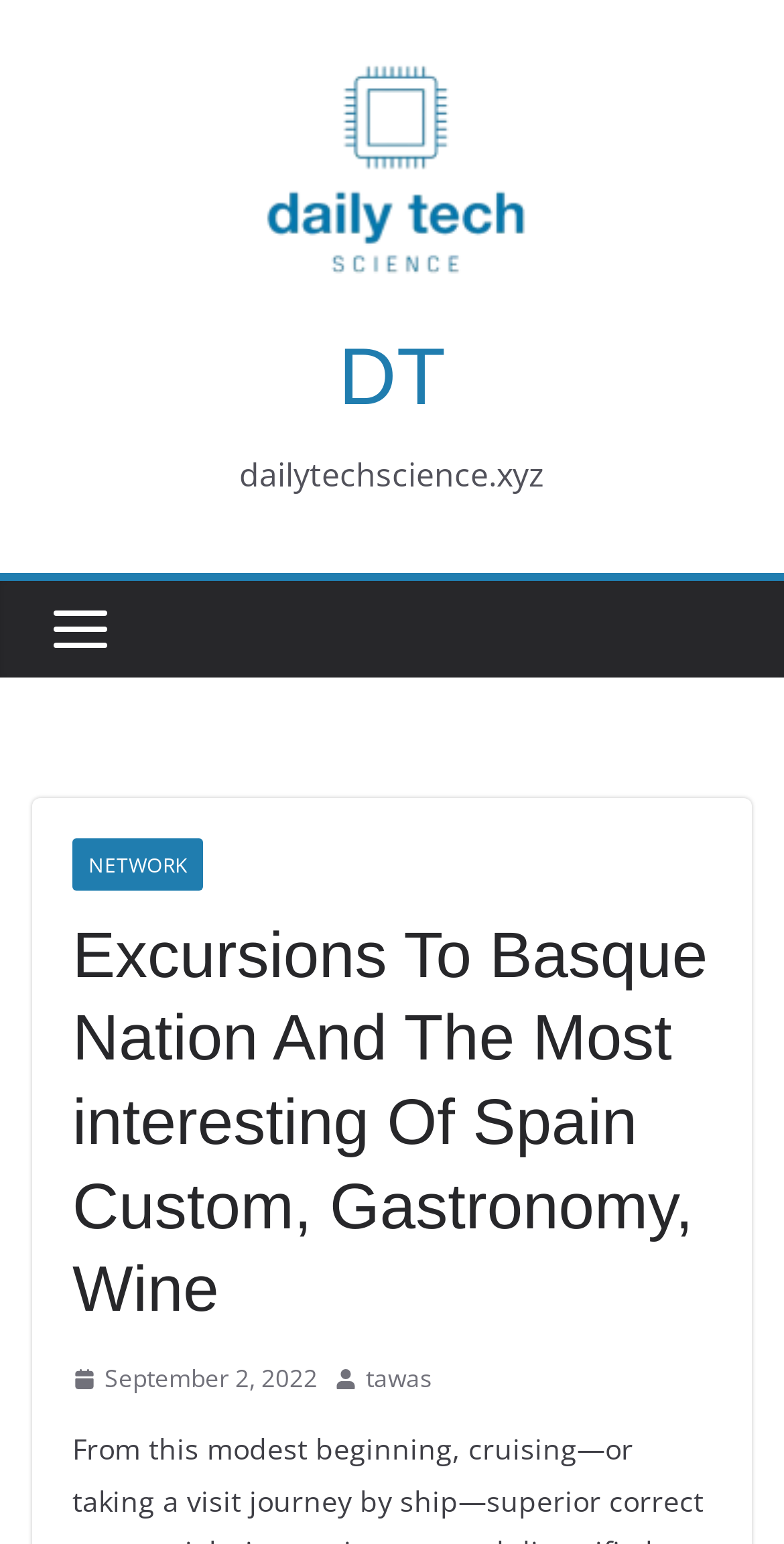What is the author of the article or post?
Answer the question with a detailed and thorough explanation.

The author of the article or post is mentioned in the link element, which is 'tawas'. This suggests that 'tawas' is the person or entity responsible for creating the content on the webpage.